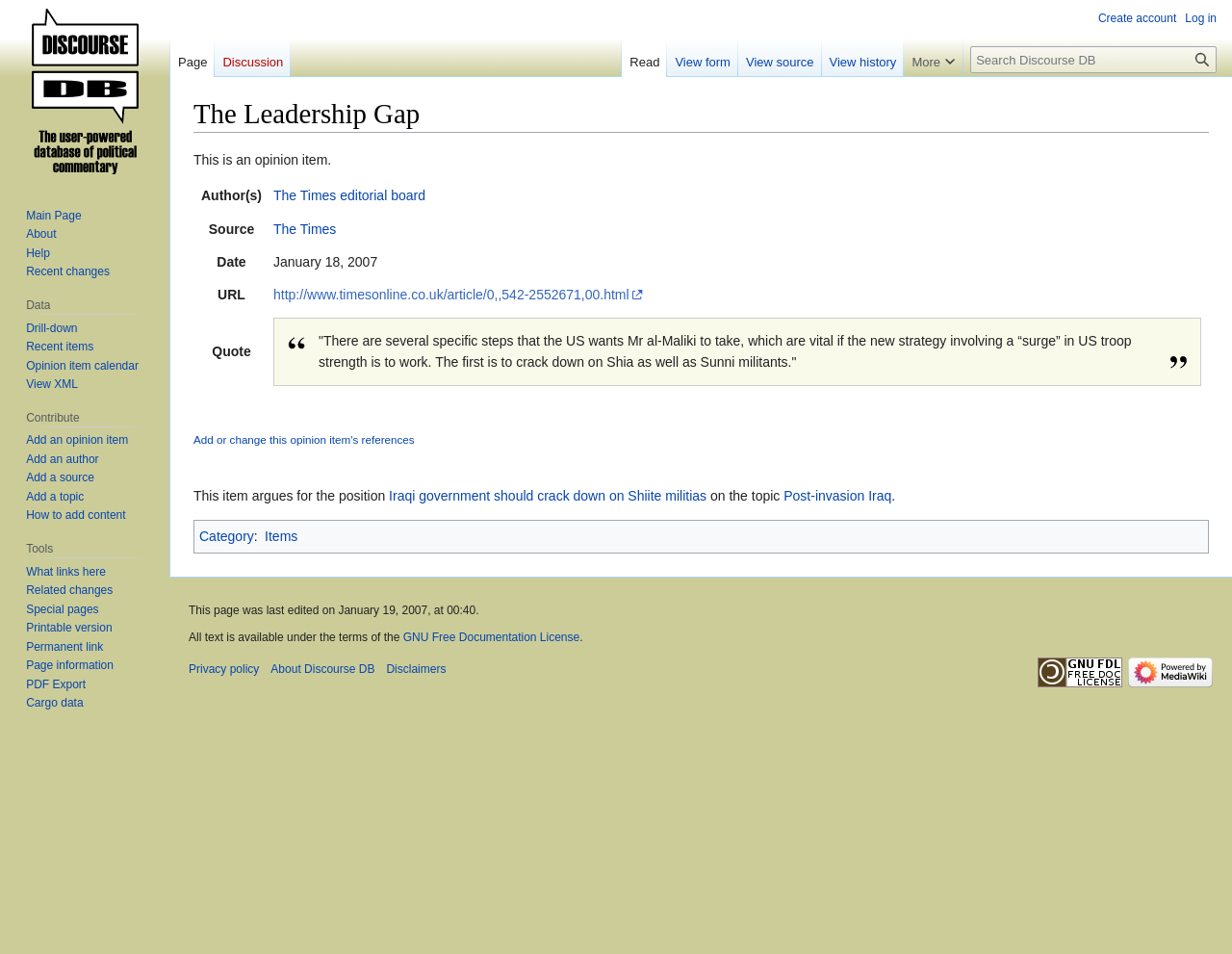Answer the question in one word or a short phrase:
What is the URL of the opinion item?

http://www.timesonline.co.uk/article/0,,542-2552671,00.html